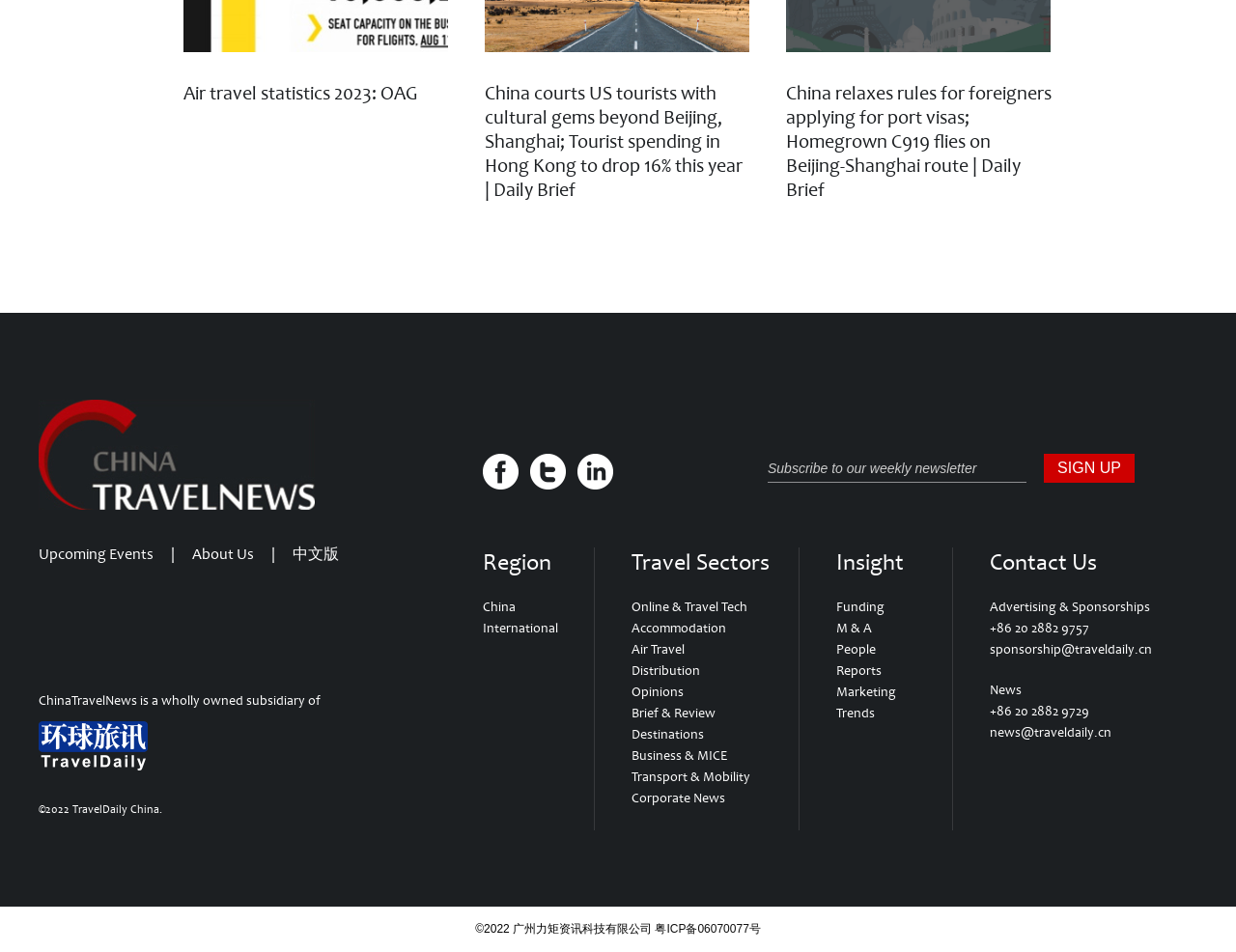What is the copyright information at the bottom of the webpage?
Using the image as a reference, answer the question in detail.

The copyright information is located at the bottom of the webpage and reads '©2022 TravelDaily China.' This indicates that the website is owned by TravelDaily China and the content is copyrighted.